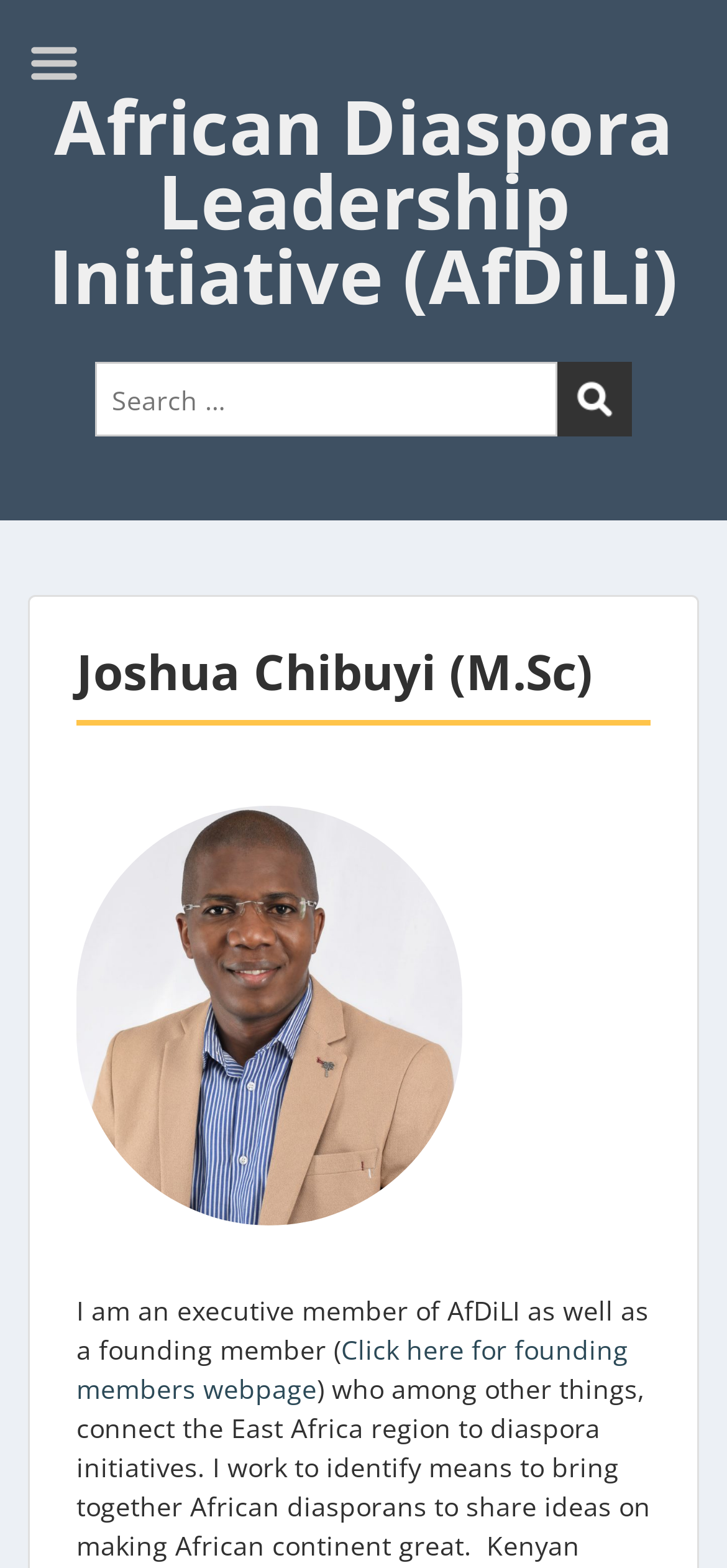Generate a detailed explanation of the webpage's features and information.

The webpage is about Joshua Chibuyi, an executive member of the African Diaspora Leadership Initiative (AfDiLi). At the top left corner, there is a menu button labeled "Menu". Next to it, there is a heading that displays the title "African Diaspora Leadership Initiative (AfDiLi)" which is also a link. 

Below the title, there is a search bar with a label "Search for:" and a search button. The search bar is located at the top center of the page. 

On the top left side, there are six navigation links: "HOME", "AfDiLI EVENTS", "AfDiLI NEWS", "AfDiLI COMMUNITY", "GALLERY", and "CONTACT". These links are stacked vertically.

The main content of the page is about Joshua Chibuyi. There is a heading that displays his name, "Joshua Chibuyi (M.Sc)". Below his name, there is a figure, likely a profile picture. 

There is a paragraph of text that describes Joshua Chibuyi's role in AfDiLi, mentioning that he is an executive member and a founding member. The text also includes a link to a webpage about the founding members. The paragraph is located below the profile picture.